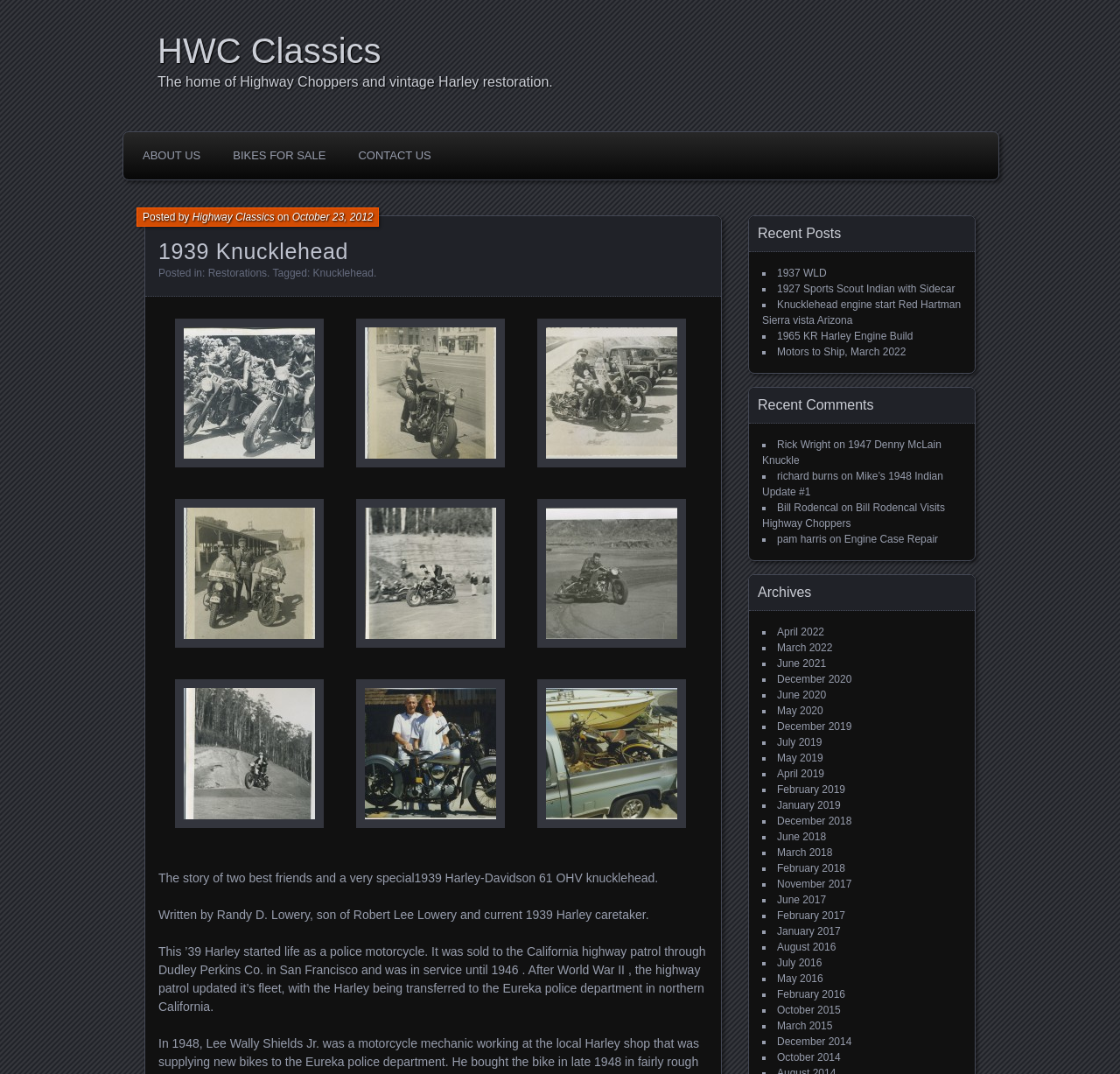Give the bounding box coordinates for the element described by: "1947 Denny McLain Knuckle".

[0.68, 0.408, 0.841, 0.434]